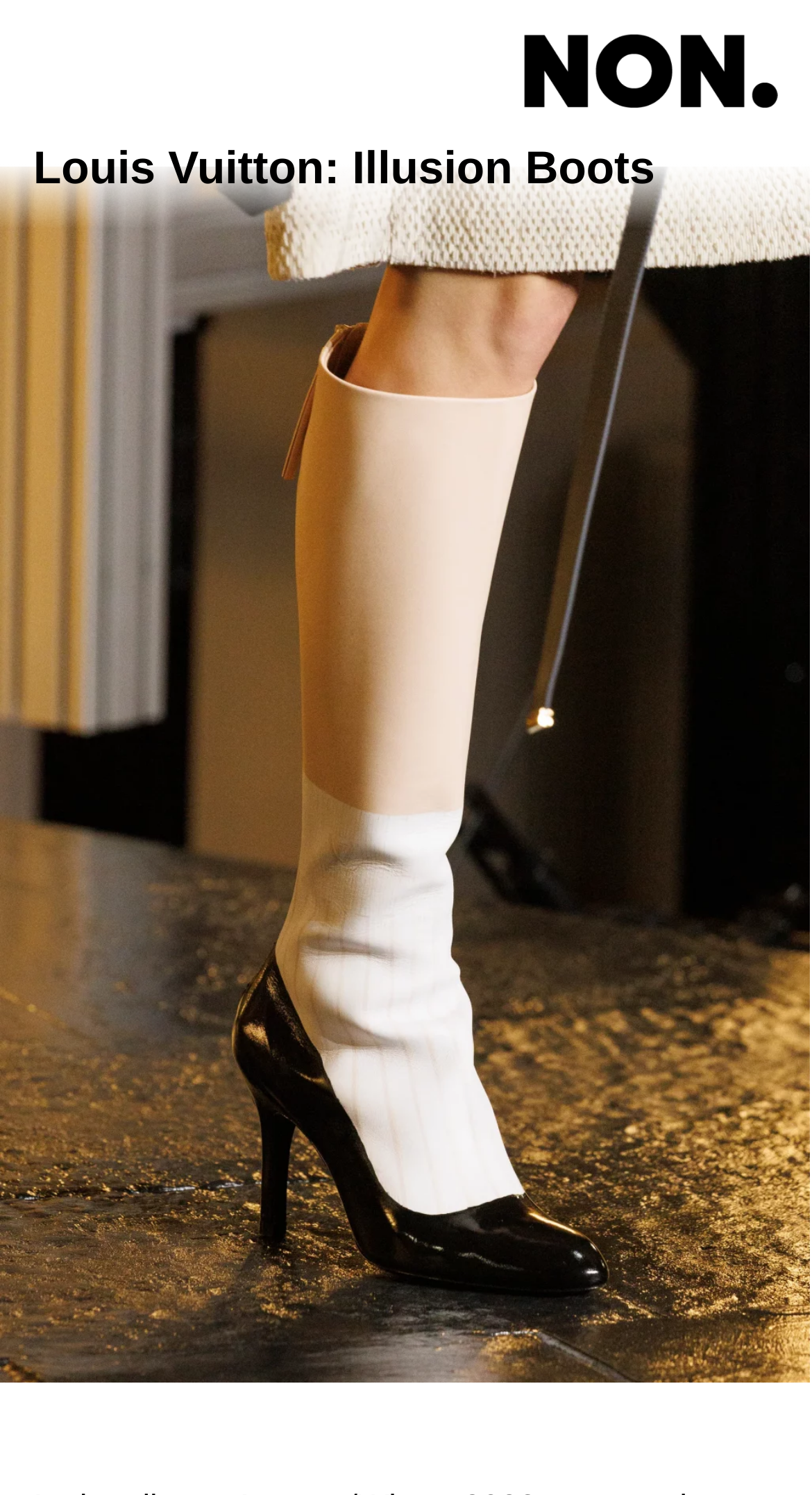Determine which piece of text is the heading of the webpage and provide it.

Louis Vuitton: Illusion Boots 